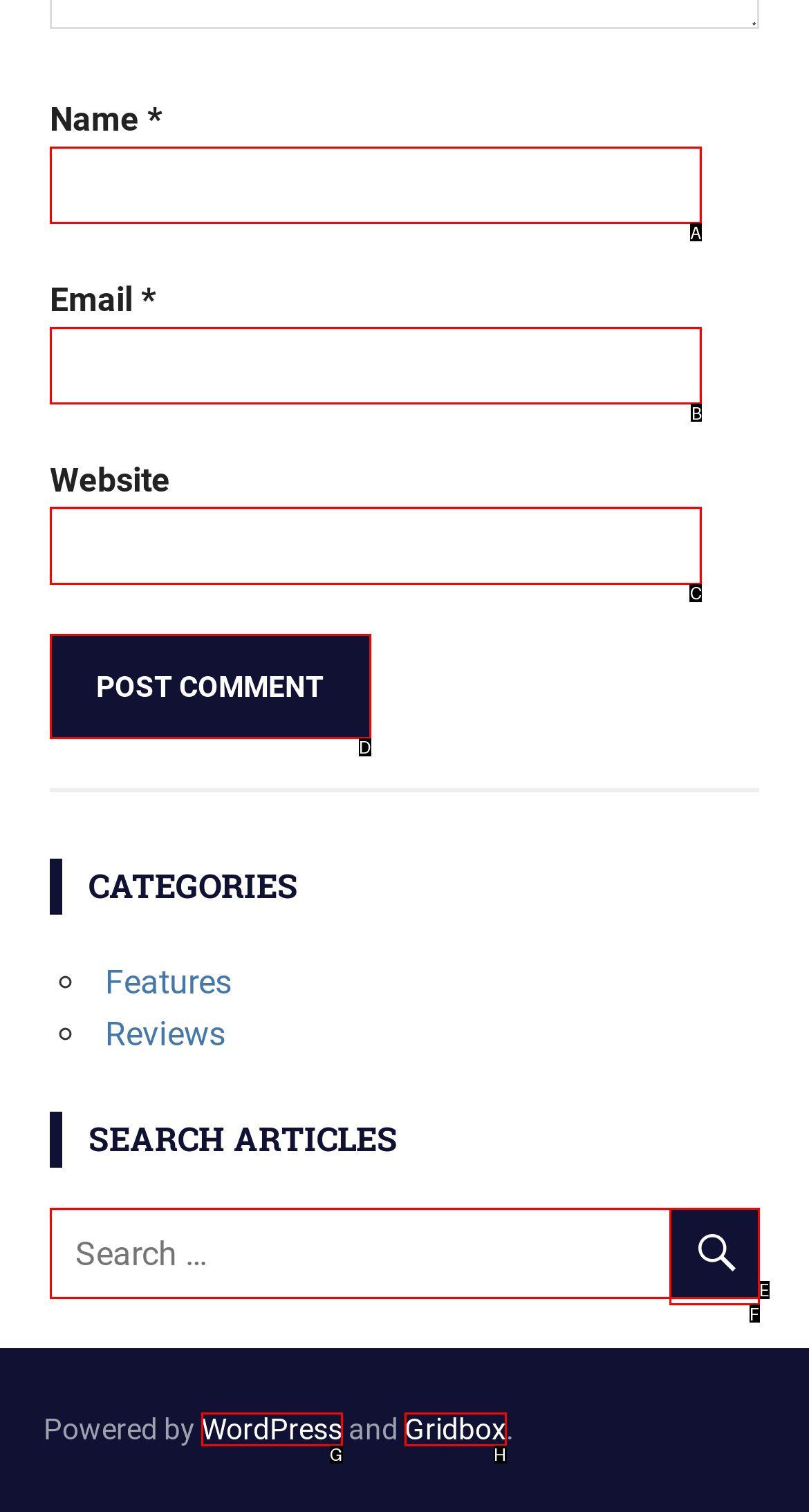Tell me which one HTML element I should click to complete the following task: Enter your name Answer with the option's letter from the given choices directly.

A